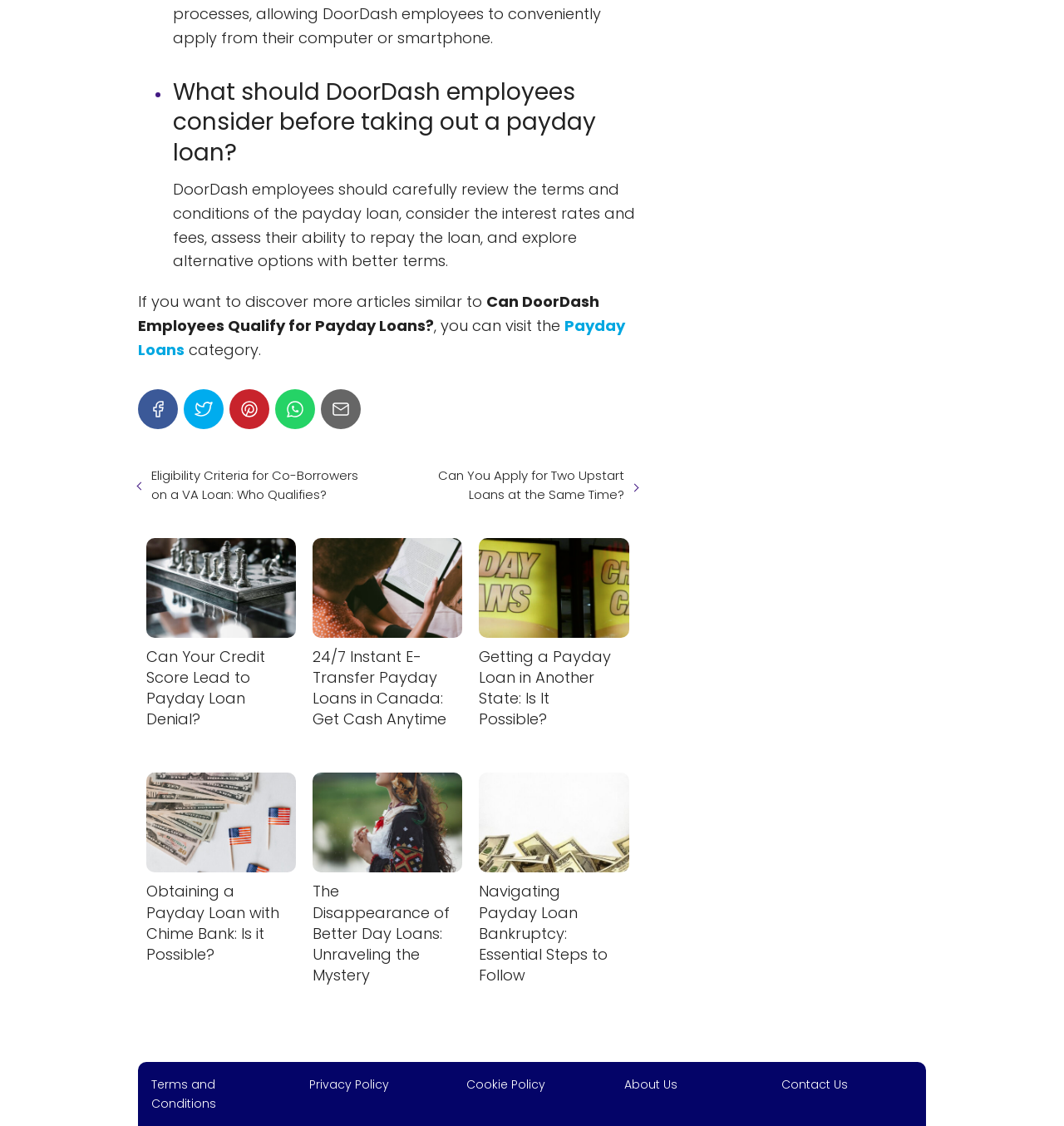Please specify the bounding box coordinates for the clickable region that will help you carry out the instruction: "Check recent post about police search".

None